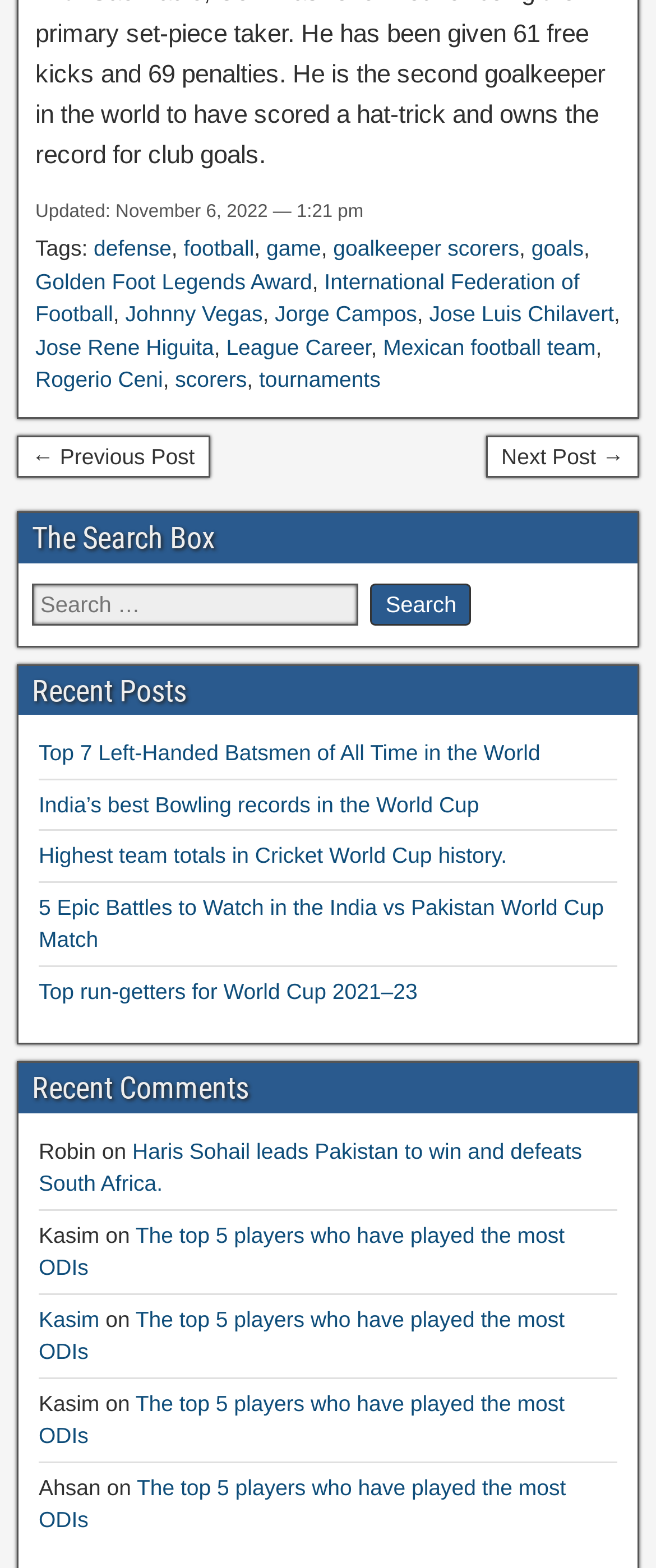What is the common theme among the links in the 'Recent Posts' section?
Give a thorough and detailed response to the question.

I determined the common theme among the links in the 'Recent Posts' section by looking at the titles of the links. All the titles mention cricket-related topics, such as batsmen, bowling records, World Cup matches, and team totals, which suggest that the common theme is cricket.